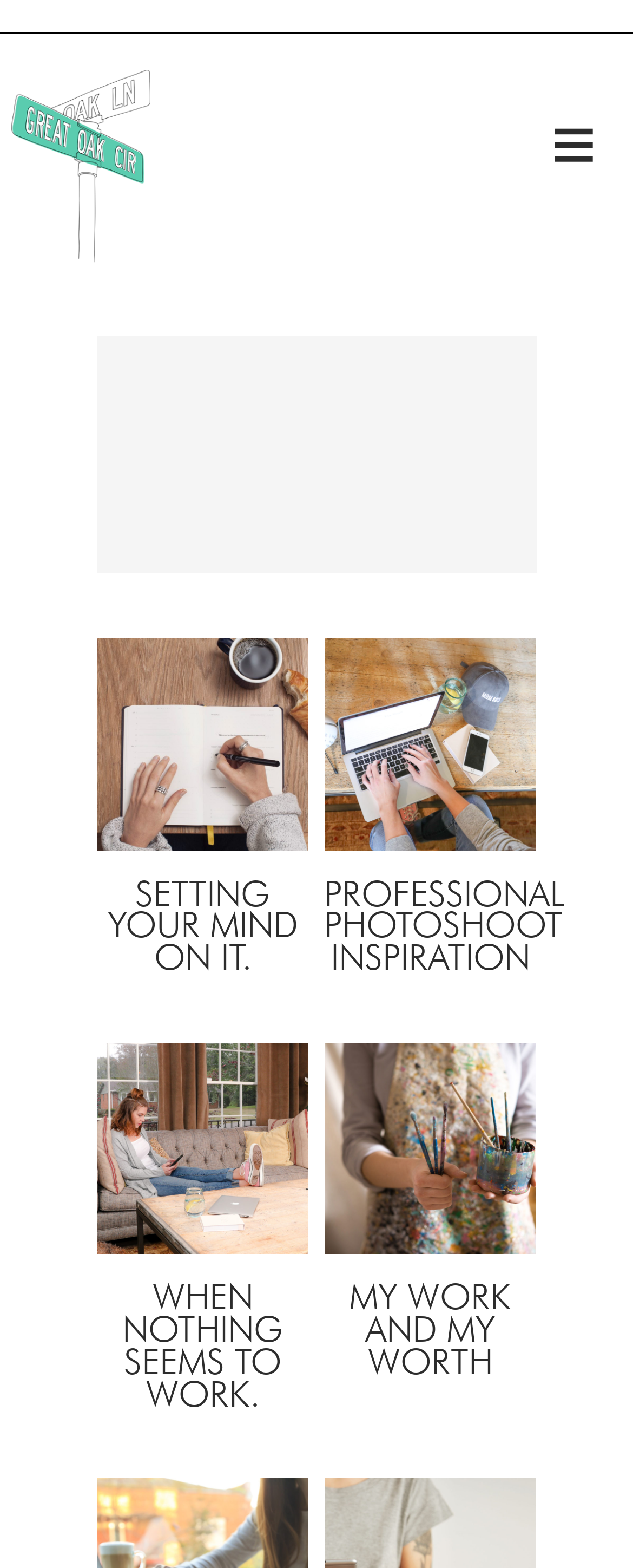Please identify the bounding box coordinates of the element I should click to complete this instruction: 'View the article 'Professional Photoshoot Inspiration''. The coordinates should be given as four float numbers between 0 and 1, like this: [left, top, right, bottom].

[0.512, 0.407, 0.847, 0.665]